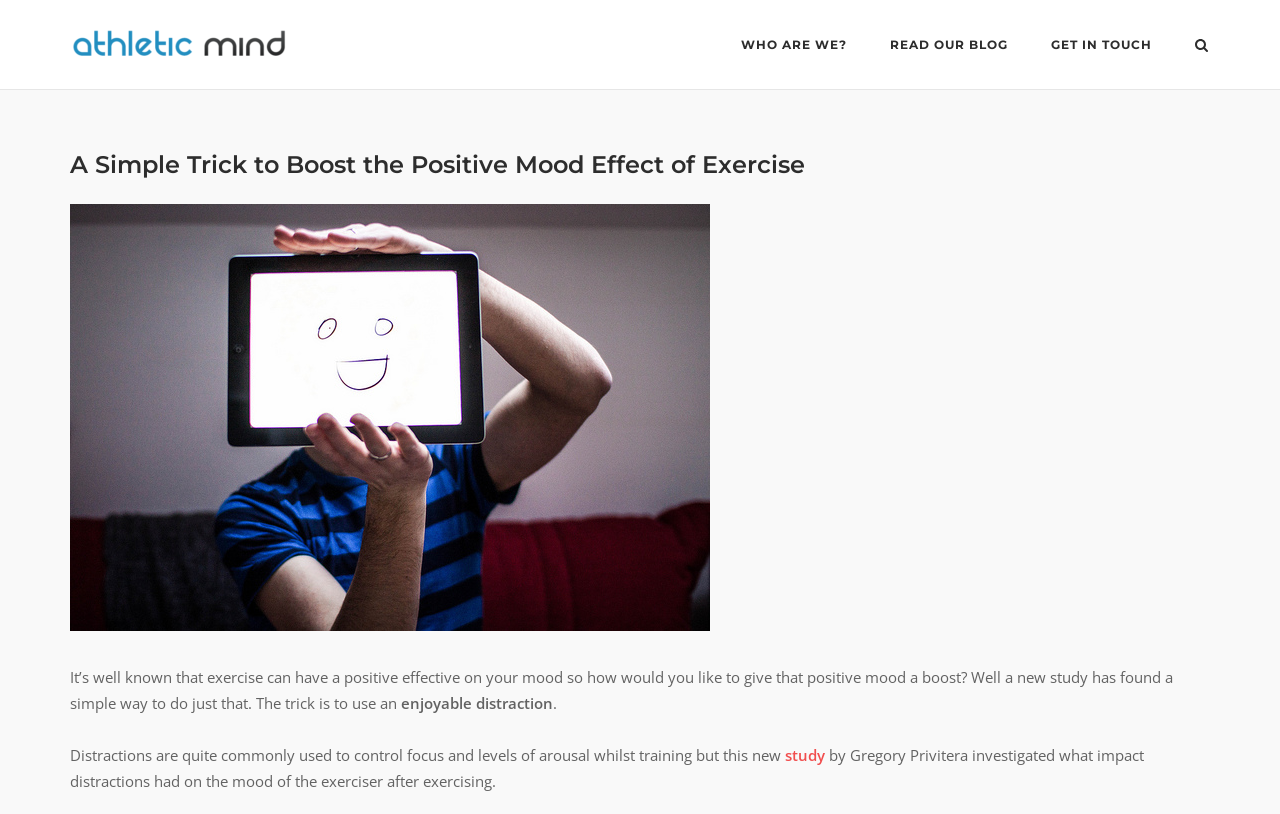Provide the bounding box coordinates of the UI element that matches the description: "alt="Athletic Mind Performance Coaching"".

[0.055, 0.031, 0.227, 0.079]